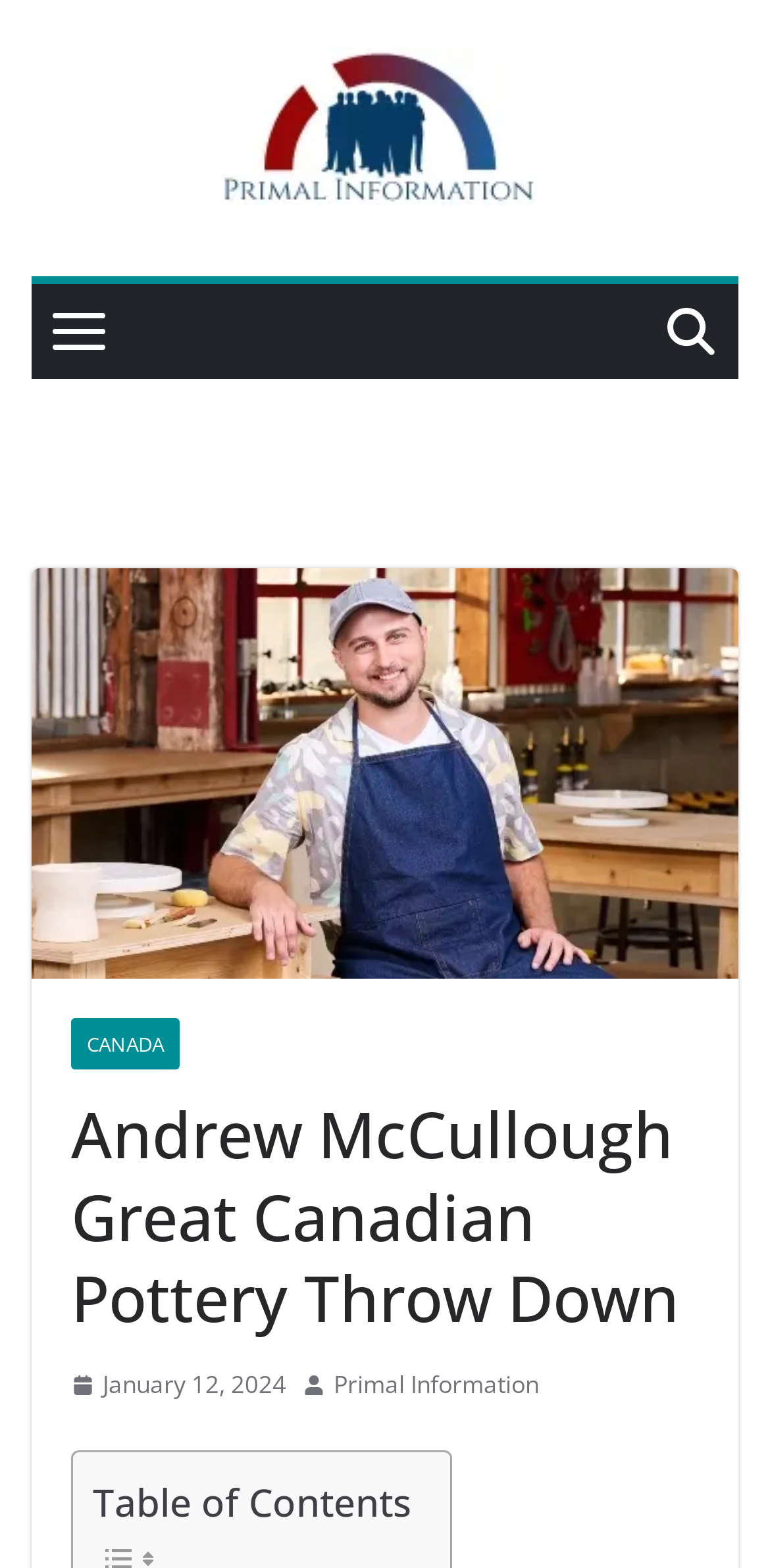Please determine the bounding box coordinates for the element with the description: "January 12, 2024January 12, 2024".

[0.092, 0.87, 0.372, 0.897]